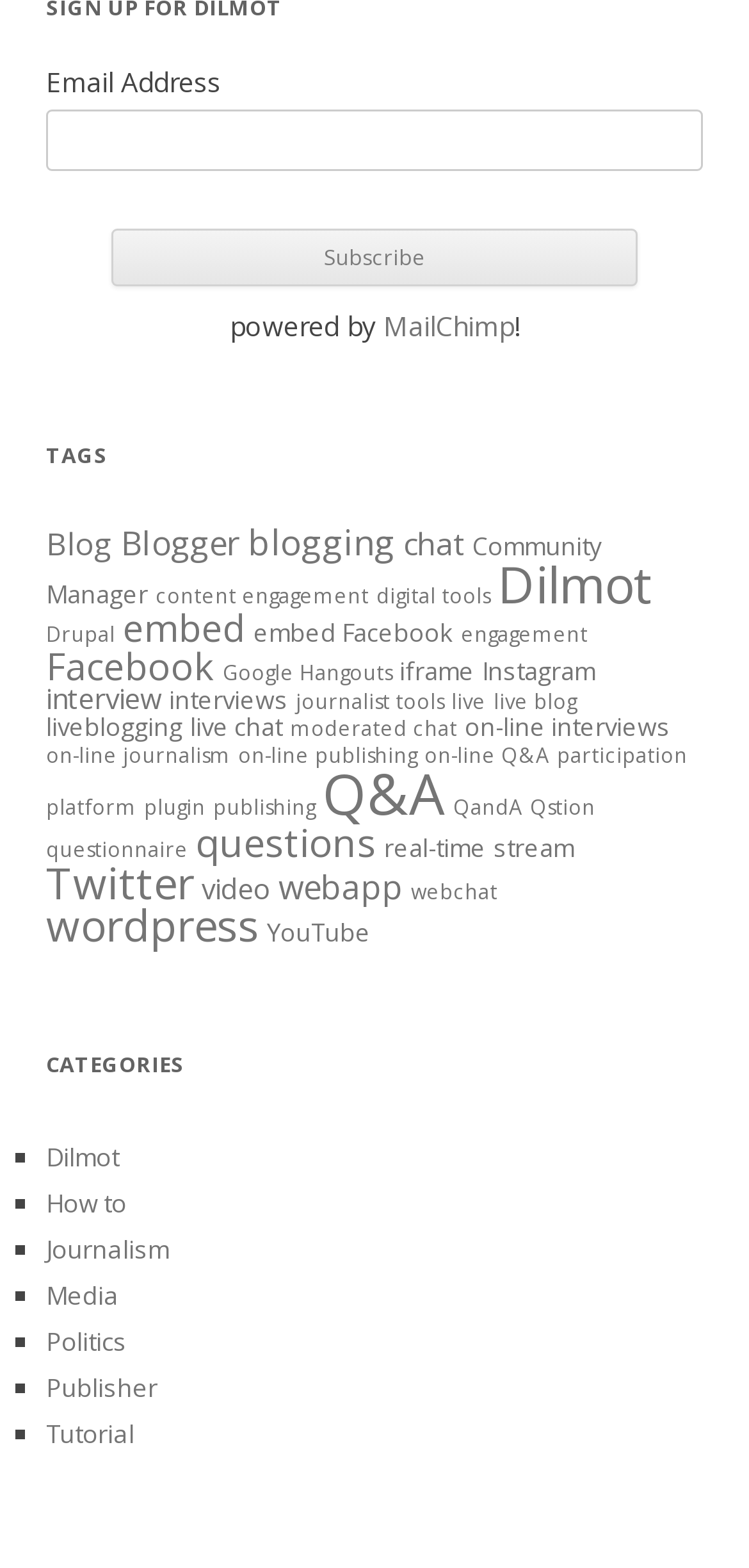What is the topic of the link with the most items under 'TAGS'?
Please respond to the question thoroughly and include all relevant details.

By examining the links under the 'TAGS' heading, I found that the link with the most items is 'Q&A' with 28 items, which suggests that the topic of Q&A is a prominent theme on this website.